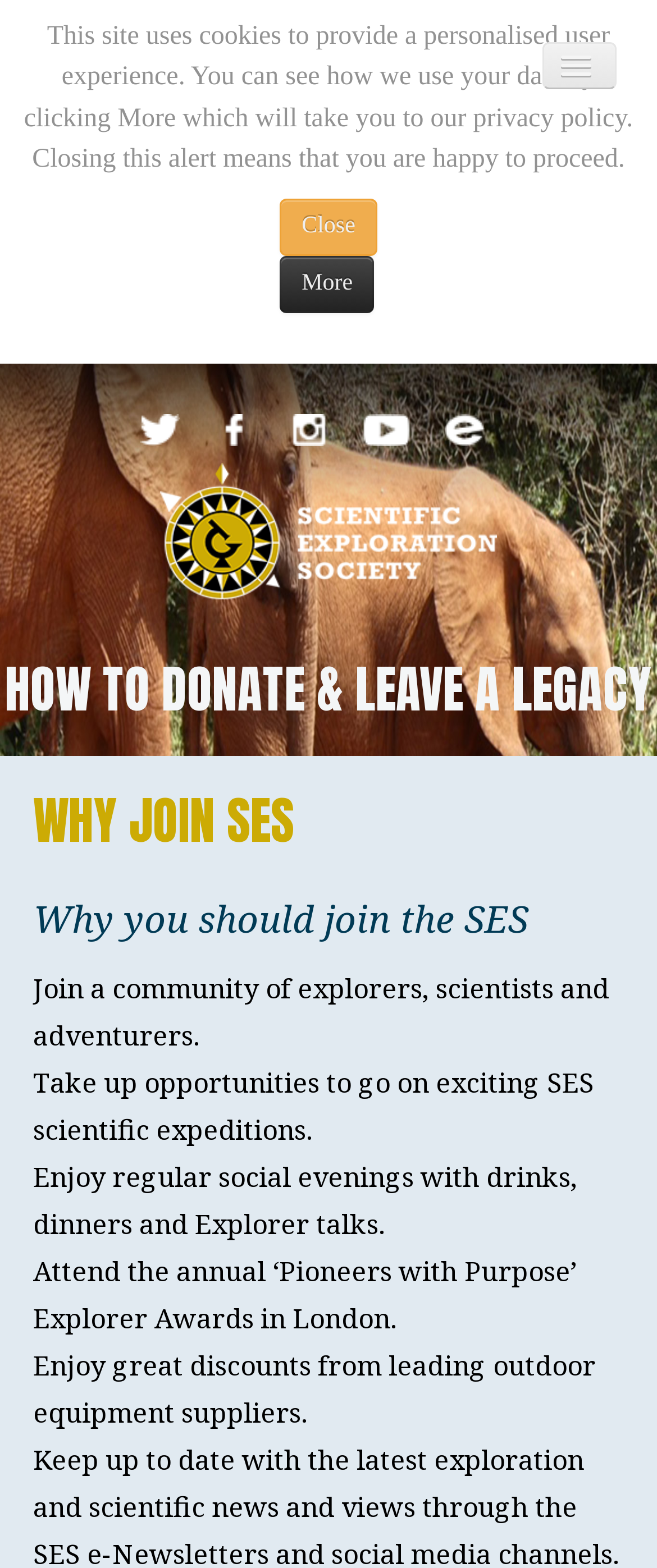How many icons are displayed on the top? Using the information from the screenshot, answer with a single word or phrase.

5